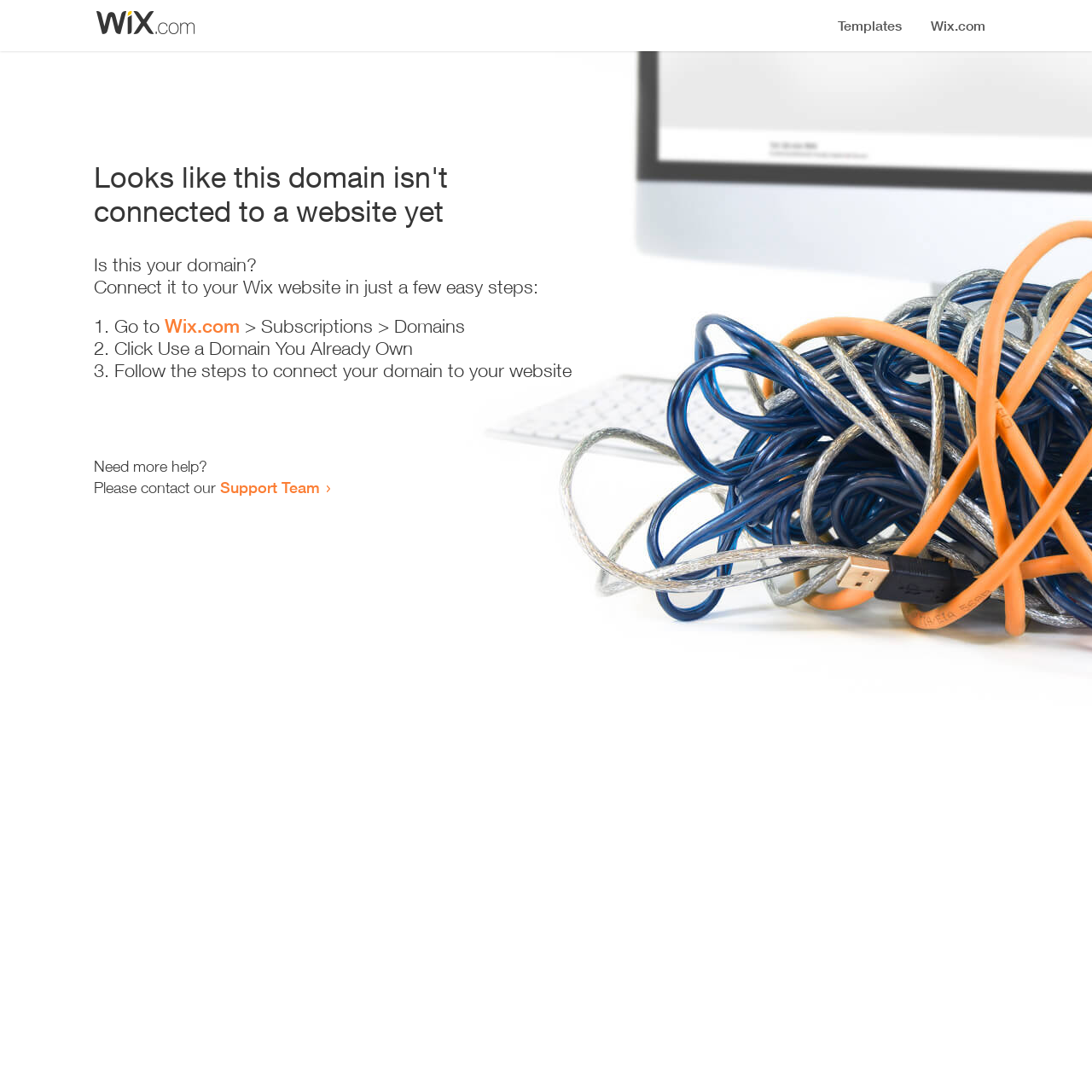Identify the bounding box coordinates for the UI element that matches this description: "Wix.com".

[0.151, 0.288, 0.22, 0.309]